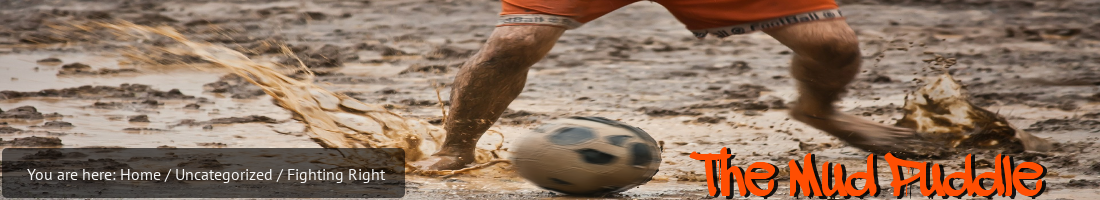What is the title of the blog post?
Based on the image, answer the question with a single word or brief phrase.

Fighting Right